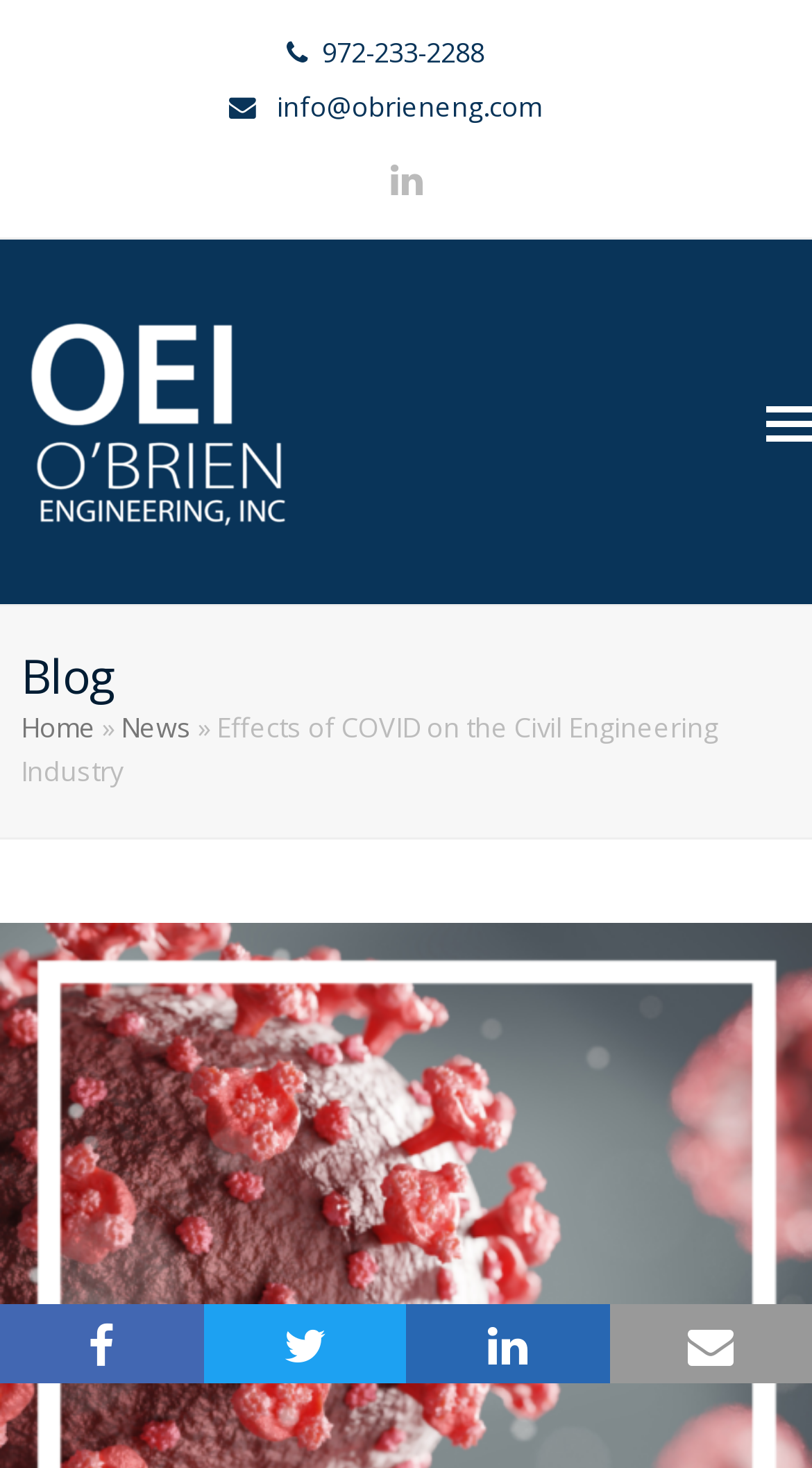What is the phone number of O'Brien Engineering, Inc.?
Please provide a single word or phrase as your answer based on the screenshot.

972-233-2288